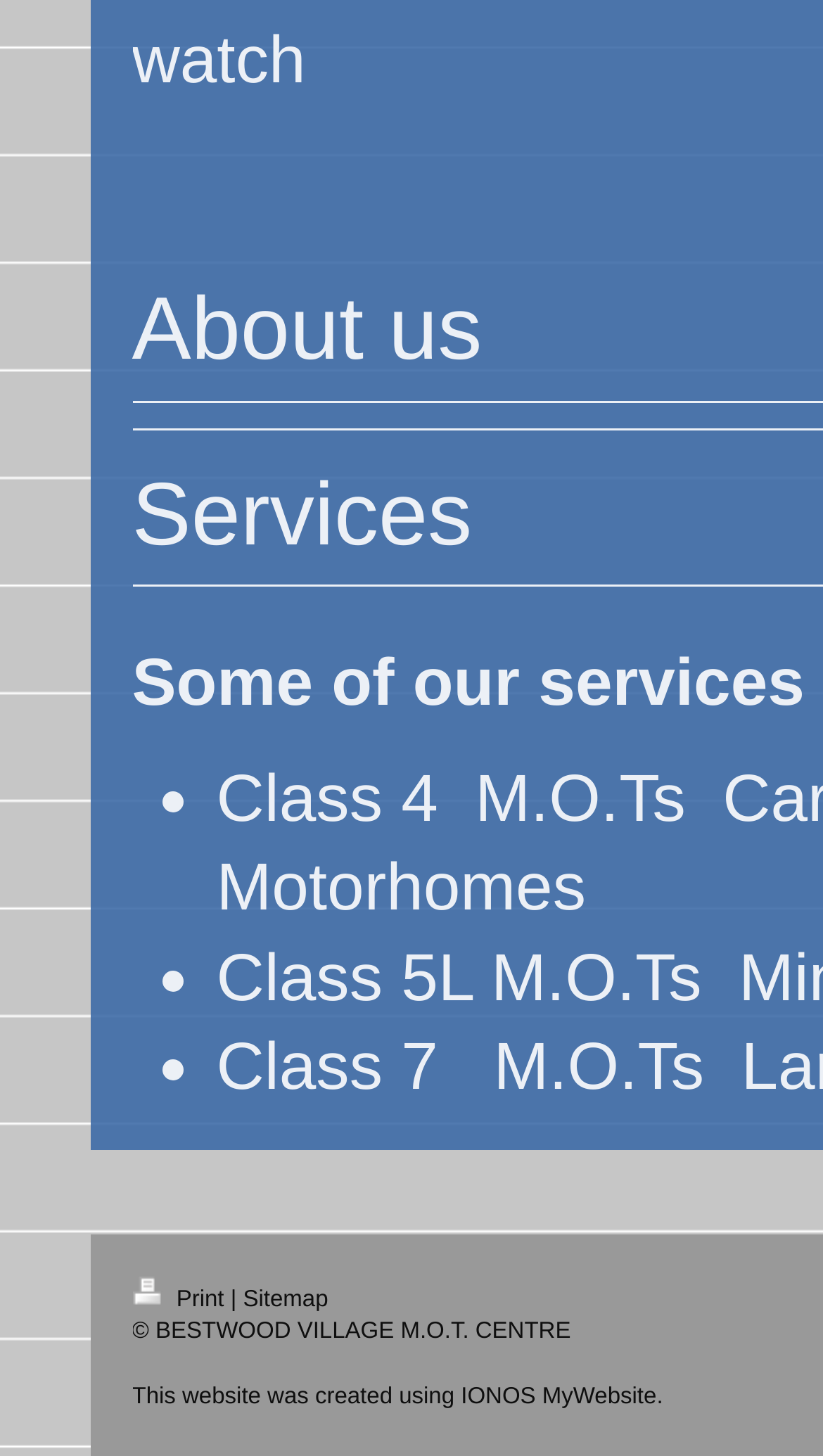What is the text between the 'Print' and 'Sitemap' links?
Your answer should be a single word or phrase derived from the screenshot.

|